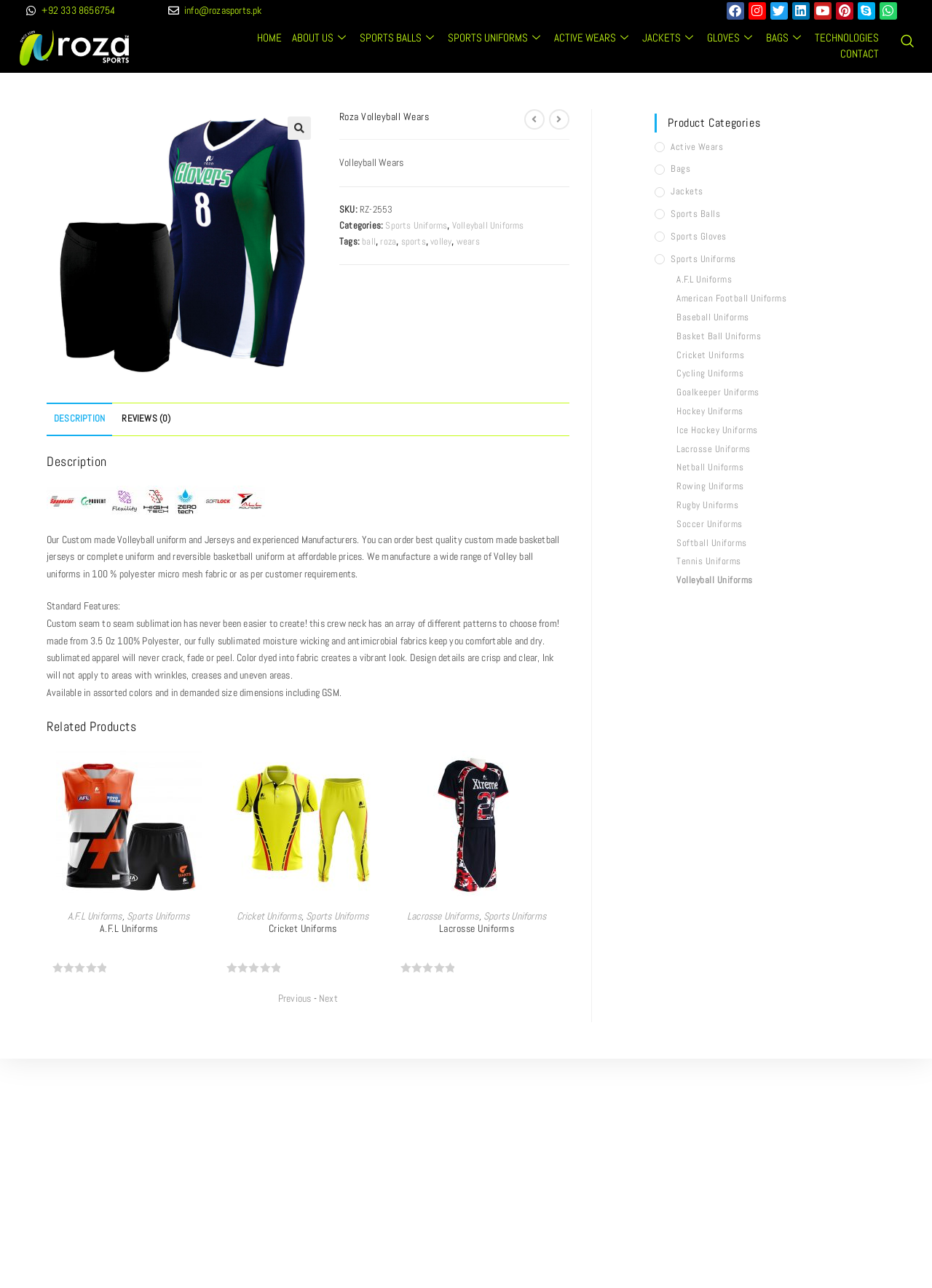Provide a thorough description of the webpage you see.

This webpage is about Roza Volleyball Wears, a sports uniform manufacturer. At the top, there is a navigation bar with links to the company's social media profiles, including Facebook, Instagram, Twitter, and more. Below that, there is a main navigation menu with links to different sections of the website, such as Home, About Us, Sports Balls, Sports Uniforms, and more.

The main content of the page is focused on a specific product, Roza Volleyball Wears, with a large image of the uniform taking up most of the top section. Below the image, there is a heading with the product name, followed by a brief description and details about the product, including its SKU, categories, and tags.

To the right of the product image, there are two links to view previous and next products. Below the product details, there is a tab list with two tabs, Description and Reviews. The Description tab is selected by default and displays a detailed description of the product, including its features and benefits. The Reviews tab is not selected and does not display any content.

Further down the page, there is a section titled "Related Products" that displays three products, including Cricket Uniforms, Lacrosse Uniforms, and A.F.L Uniforms. Each product has a small image, a brief description, and a link to read more about it. The products are displayed in a horizontal row, with the Cricket Uniforms product on the left and the Lacrosse Uniforms product on the right.

Overall, the webpage is focused on showcasing the Roza Volleyball Wears product and providing detailed information about its features and benefits, while also highlighting related products that may be of interest to customers.